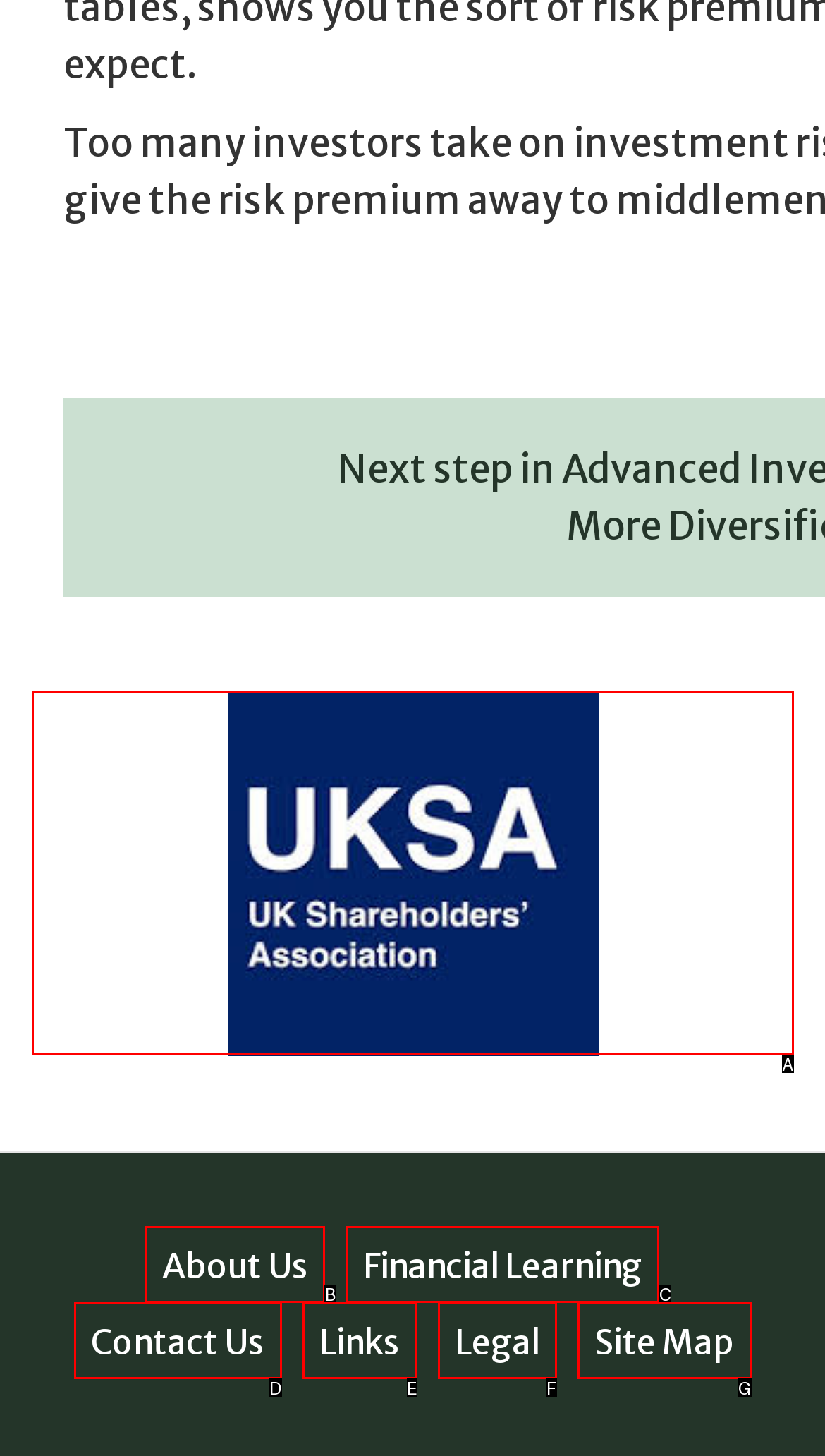Find the option that matches this description: Home
Provide the corresponding letter directly.

None